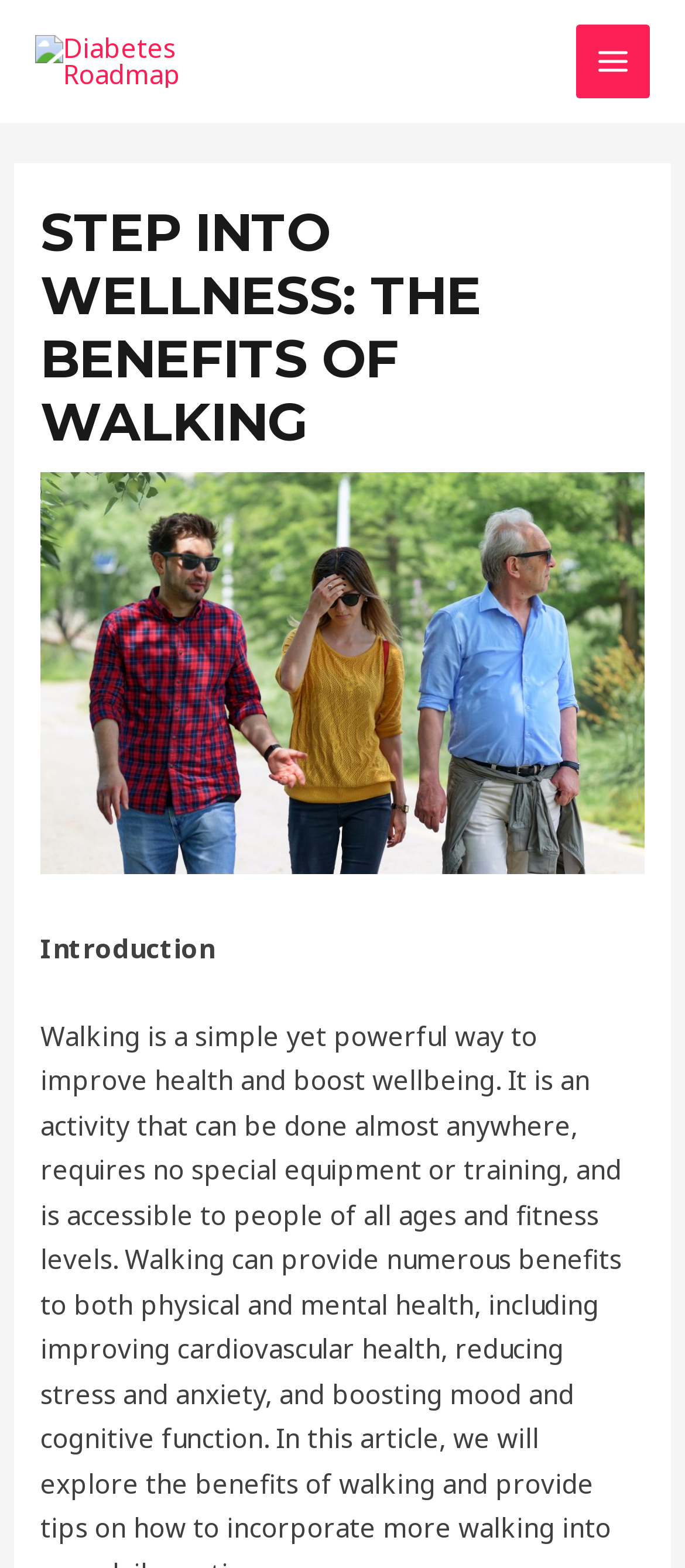What is the main topic of this webpage?
Using the image, elaborate on the answer with as much detail as possible.

Based on the webpage structure and content, I can see that the main heading is 'STEP INTO WELLNESS: THE BENEFITS OF WALKING' and there is an image of a walking group, which suggests that the main topic of this webpage is the benefits of walking.